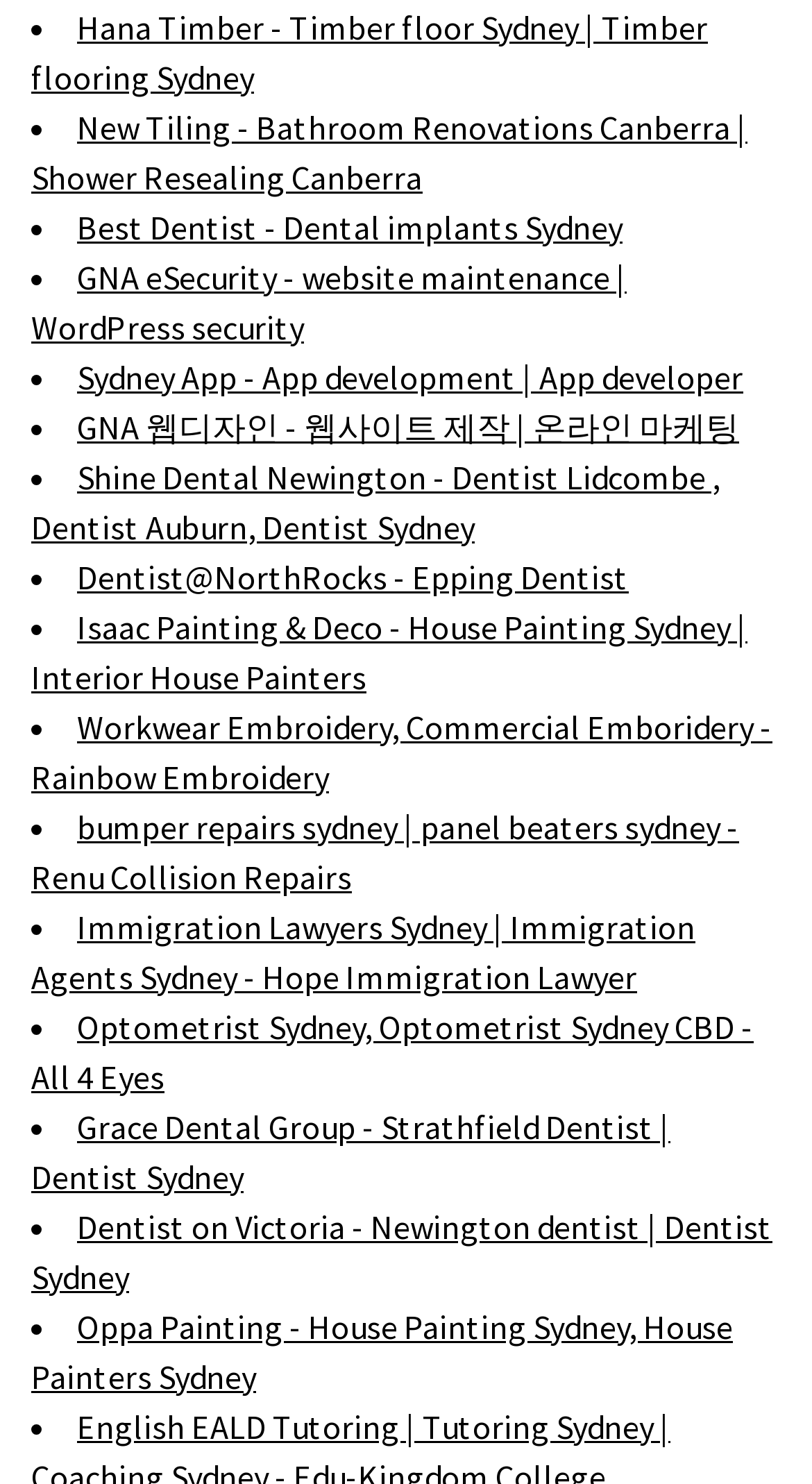Please provide a brief answer to the following inquiry using a single word or phrase:
Is there a link to a dentist in Canberra?

Yes